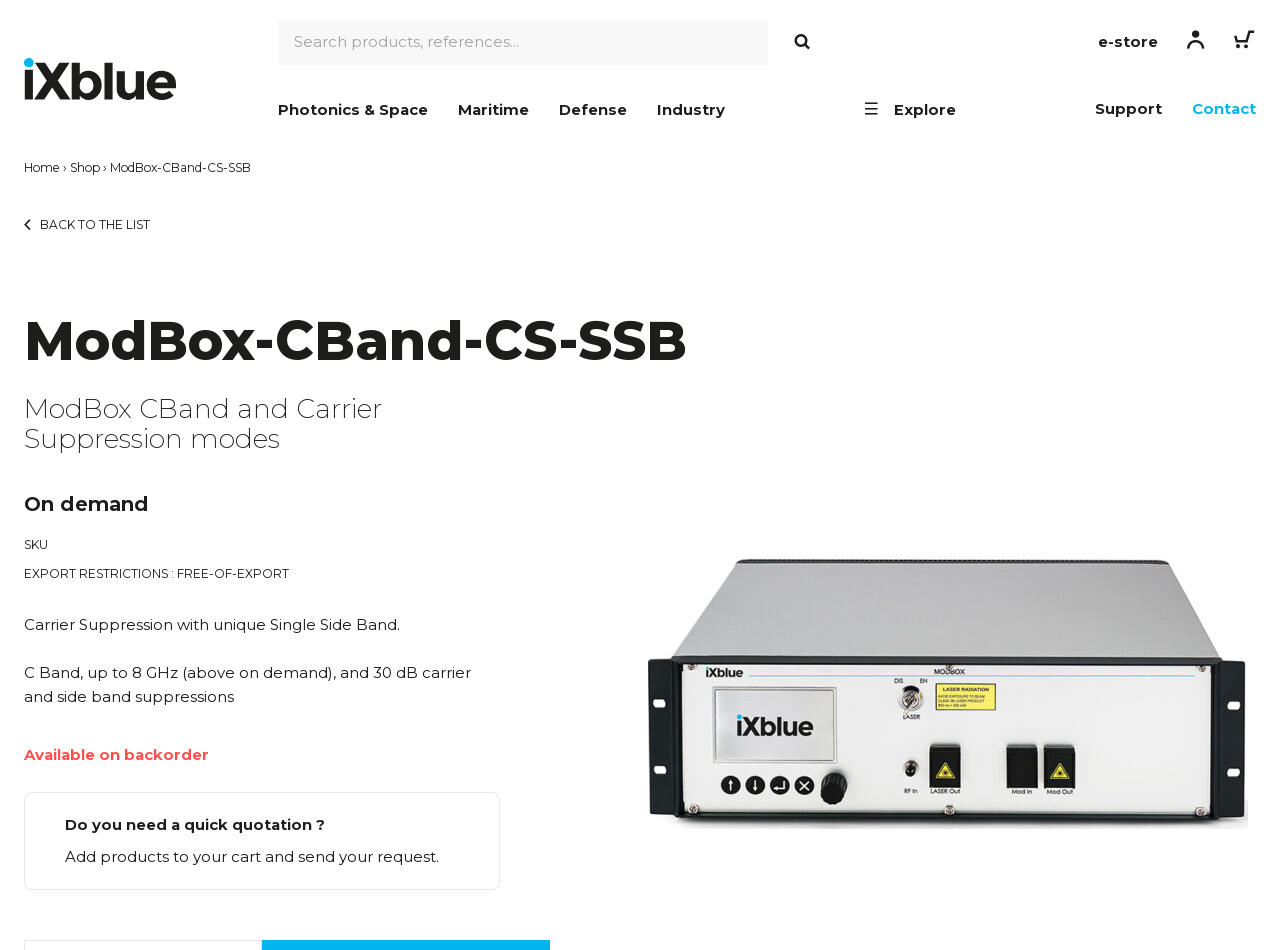Refer to the image and provide a thorough answer to this question:
What is the frequency range of the product?

The frequency range of the product can be found in the product description. The static text element with the text 'C Band, up to 8 GHz (above on demand), and 30 dB carrier and side band suppressions' indicates that the frequency range of the product is up to 8 GHz.